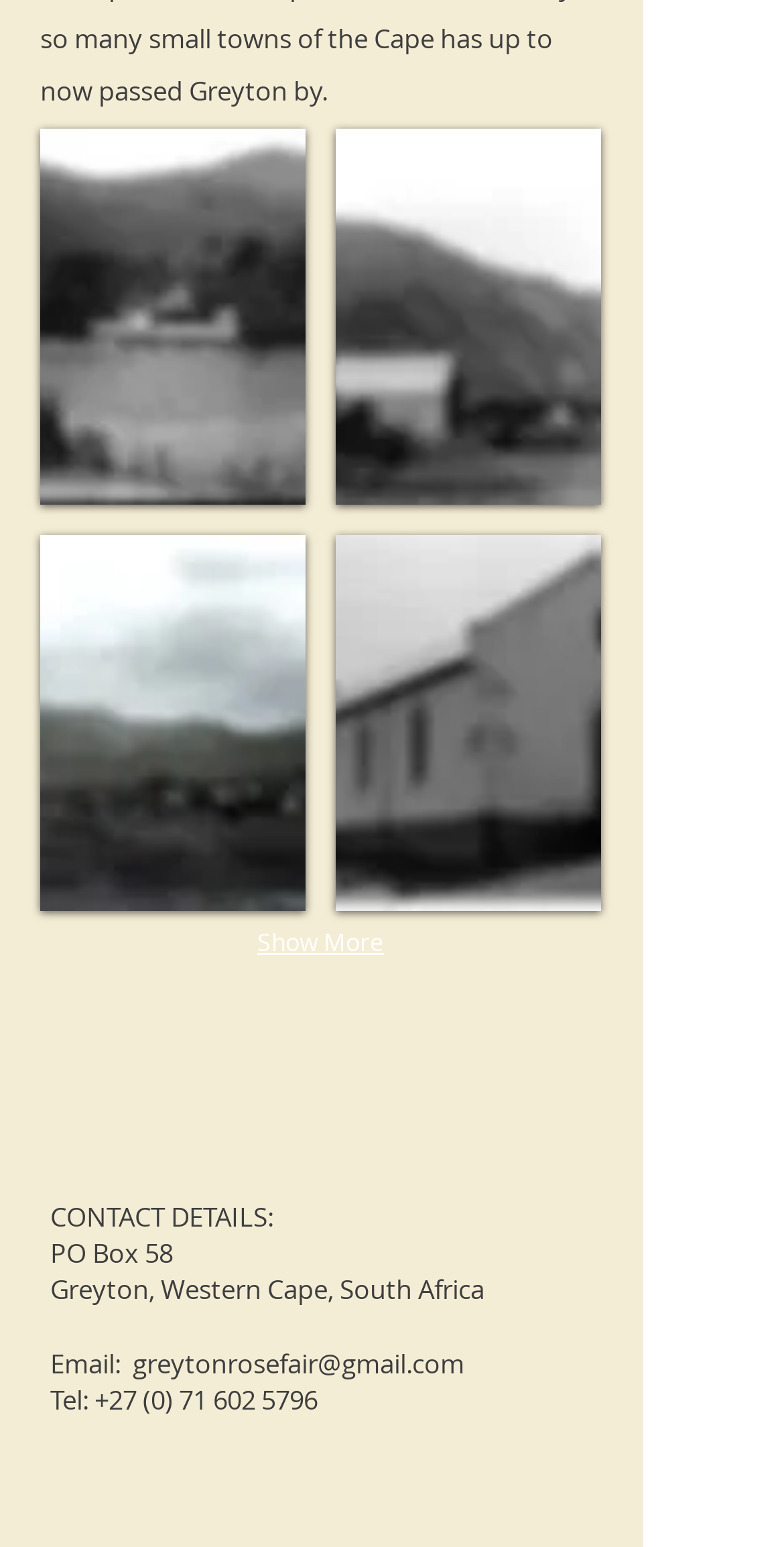Provide the bounding box coordinates of the HTML element this sentence describes: "greytonrosefair@gmail.com". The bounding box coordinates consist of four float numbers between 0 and 1, i.e., [left, top, right, bottom].

[0.169, 0.869, 0.592, 0.893]